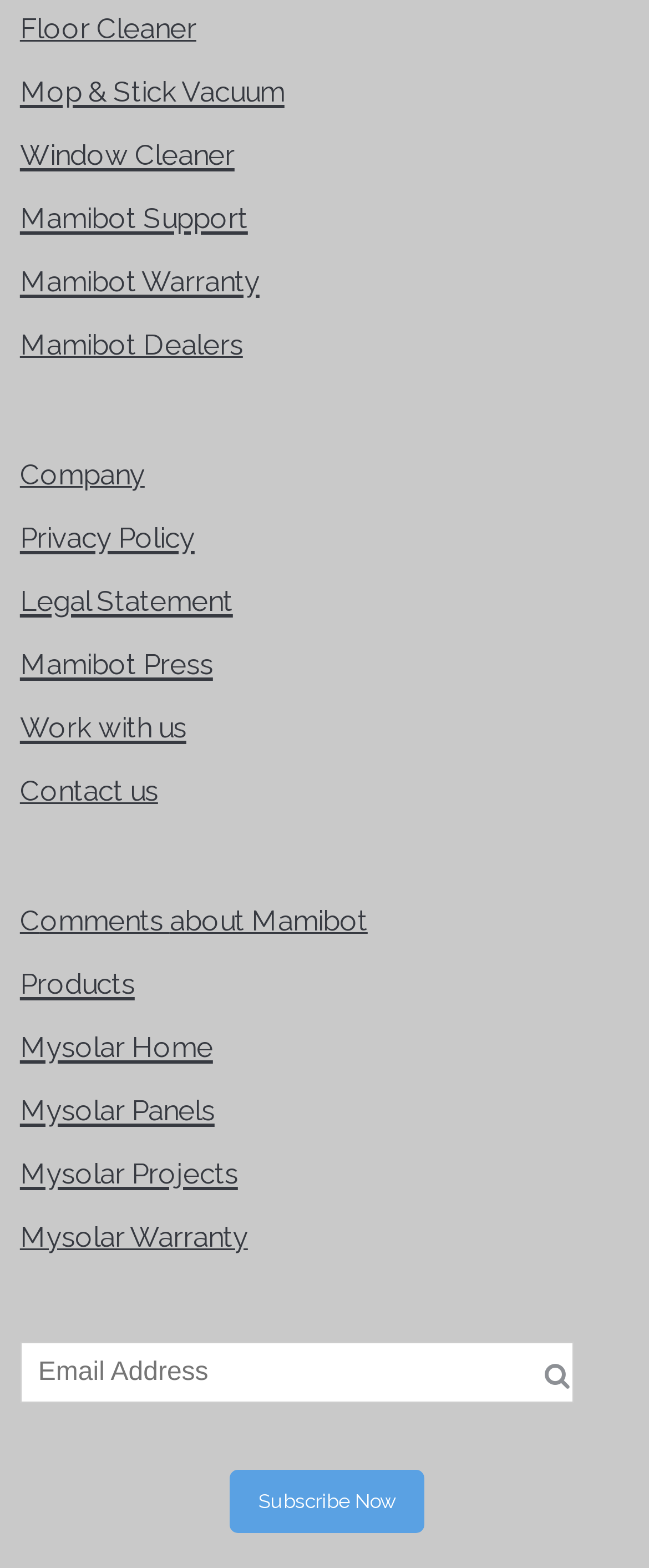Please determine the bounding box coordinates of the element's region to click in order to carry out the following instruction: "Click on Floor Cleaner". The coordinates should be four float numbers between 0 and 1, i.e., [left, top, right, bottom].

[0.031, 0.002, 0.302, 0.031]